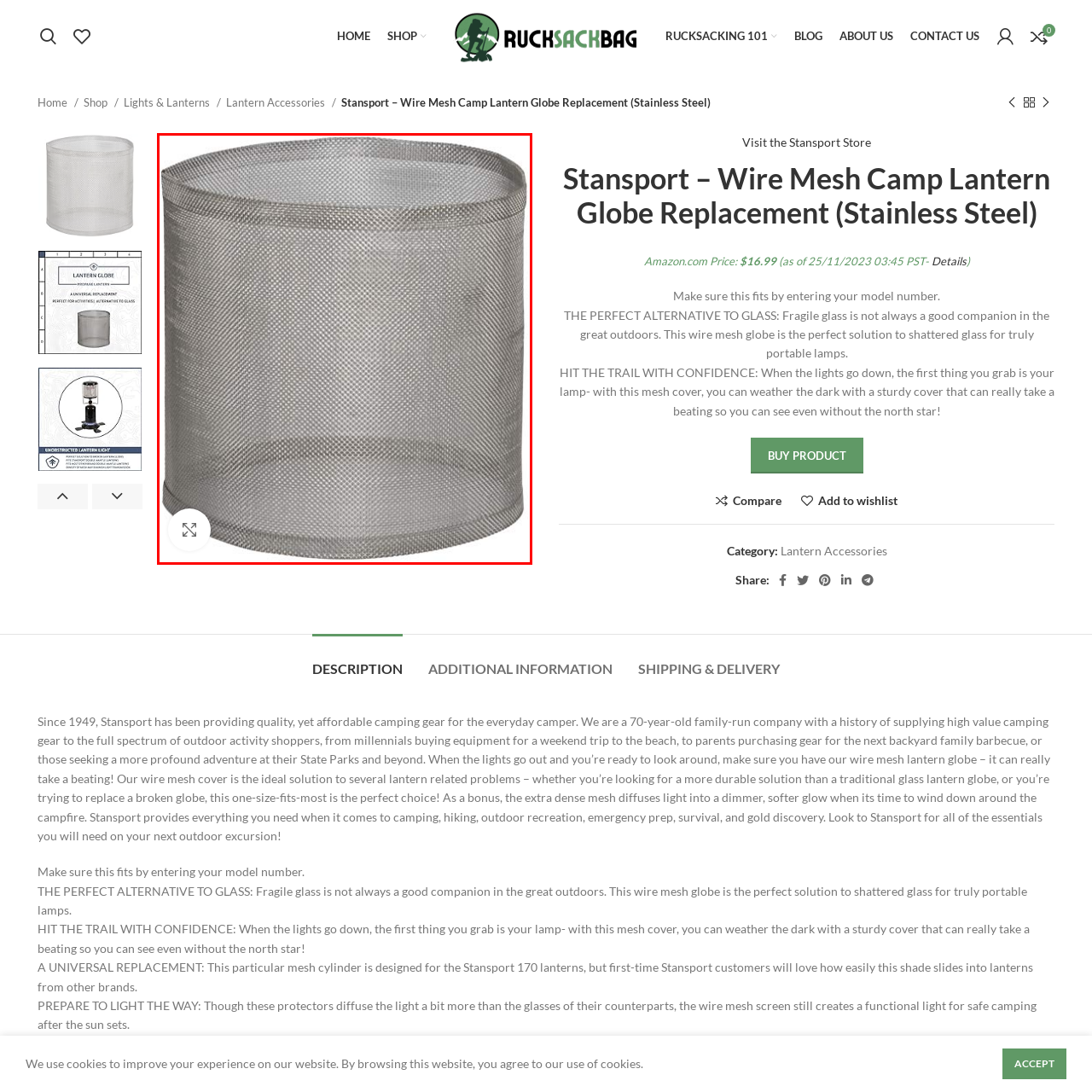Generate a detailed caption for the picture that is marked by the red rectangle.

The image showcases a **wire mesh lantern globe replacement**, designed specifically for outdoor use. This stainless steel mesh construction serves as a robust alternative to traditional glass globes, effectively preventing shattering during camping trips or other outdoor activities. Its durable design not only provides protection for the lamp's inner components but also allows for a softer diffusion of light, creating a warm ambiance perfect for gatherings around the campfire. The practical shape and material make it suitable for various lantern models, enhancing its versatility for outdoor enthusiasts seeking reliability in their gear. This particular product is part of Stansport's range of camping accessories, emphasizing quality and functionality for the everyday camper.